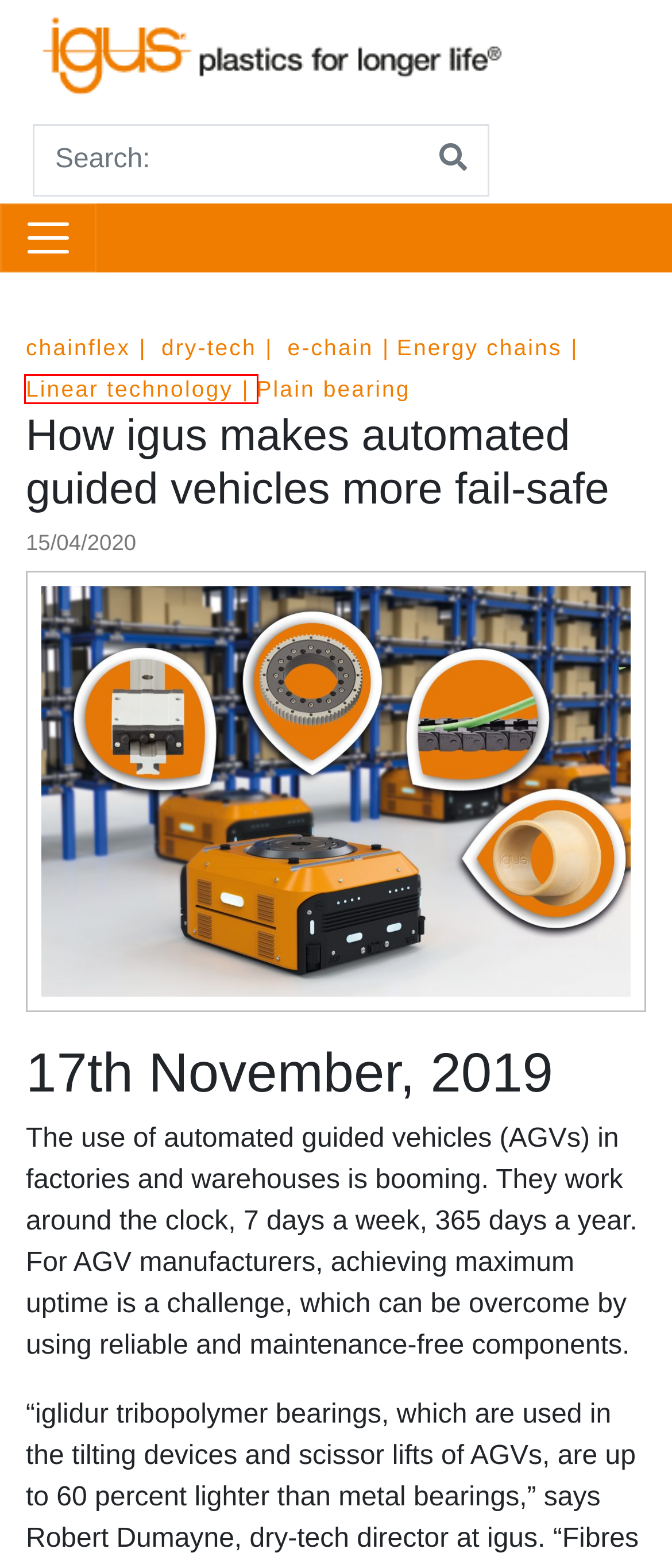A screenshot of a webpage is given, marked with a red bounding box around a UI element. Please select the most appropriate webpage description that fits the new page after clicking the highlighted element. Here are the candidates:
A. Plain bearing Archives - igus® Press UK
B. E2 Archives - igus® Press UK
C. Energy chains Archives - igus® Press UK
D. dry-tech Archives - igus® Press UK
E. Linear technology Archives - igus® Press UK
F. Impressum
G. chainflex Archives - igus® Press UK
H. e-chain Archives - igus® Press UK

E